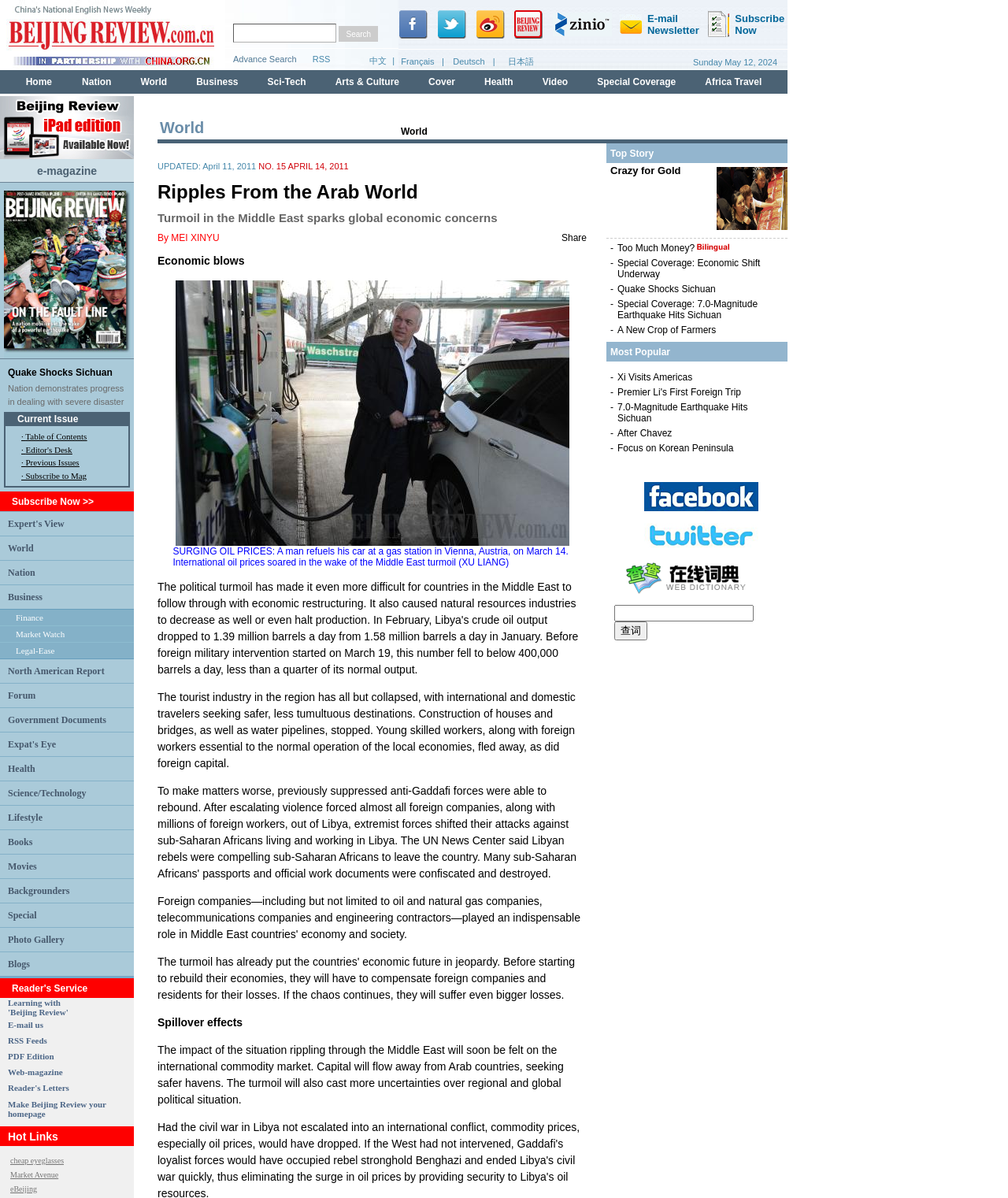Show the bounding box coordinates for the HTML element as described: "Government Documents".

[0.008, 0.596, 0.105, 0.605]